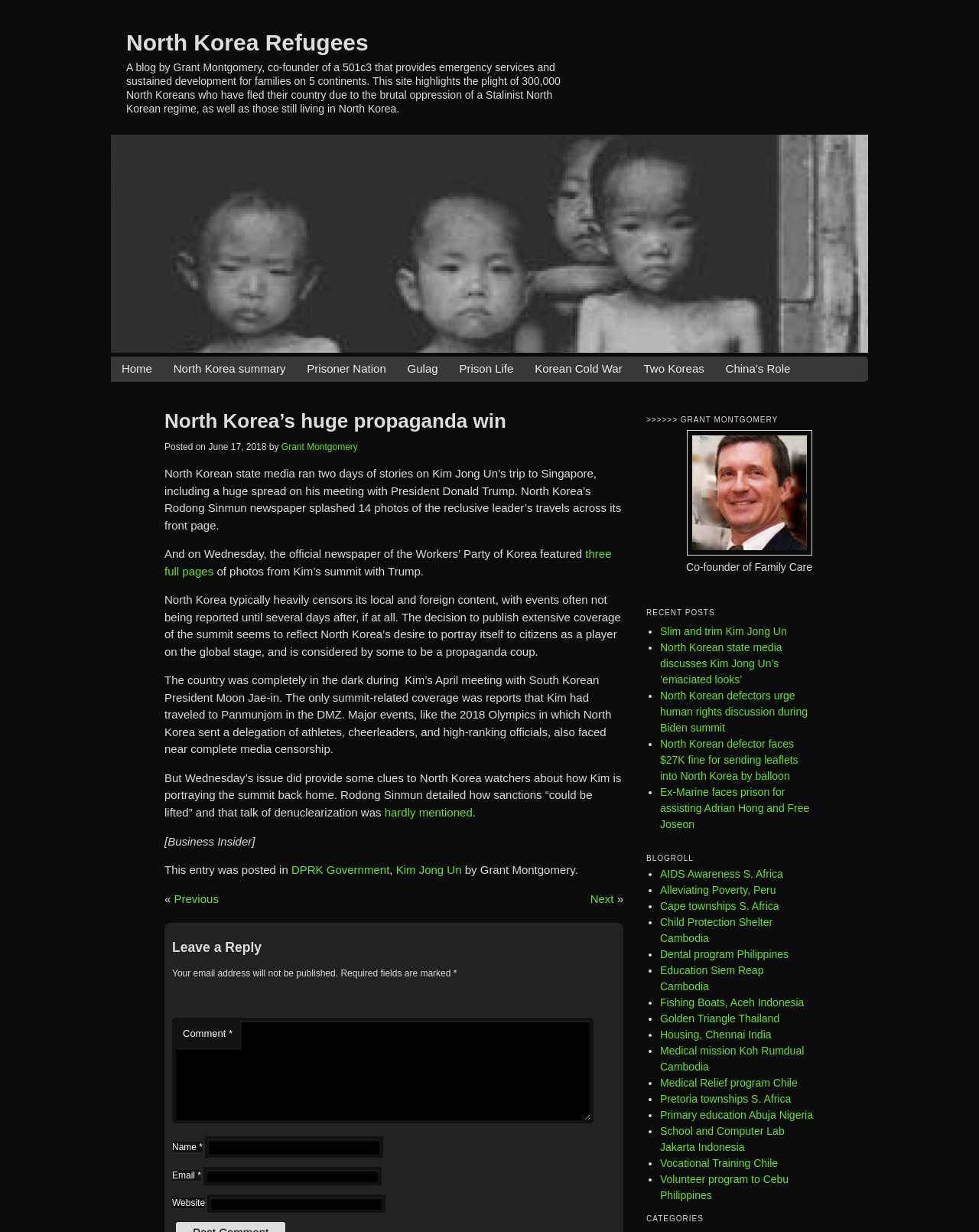Find the bounding box coordinates of the element's region that should be clicked in order to follow the given instruction: "View the 'Recent Posts'". The coordinates should consist of four float numbers between 0 and 1, i.e., [left, top, right, bottom].

[0.66, 0.492, 0.832, 0.504]